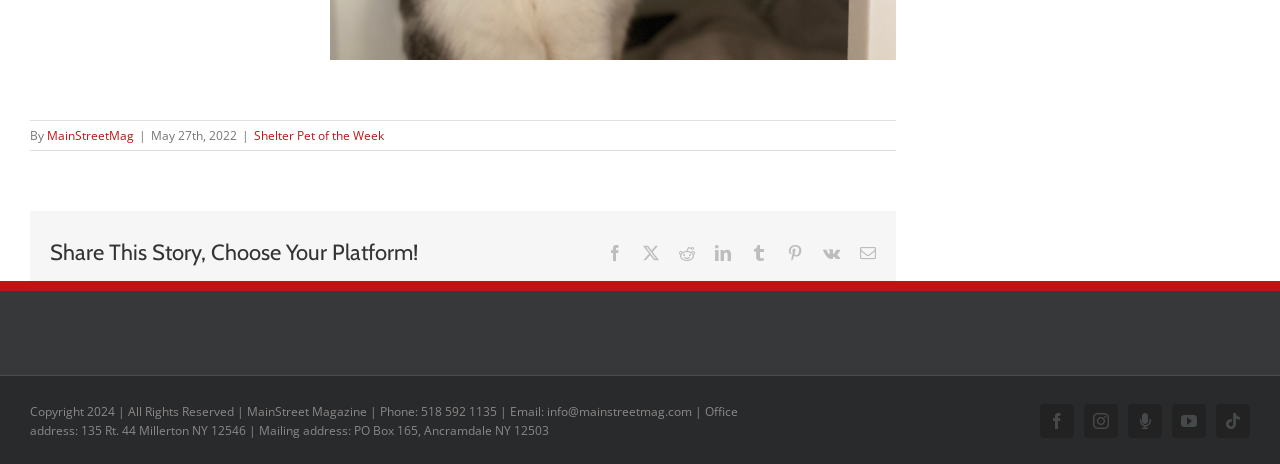Please identify the bounding box coordinates of the area I need to click to accomplish the following instruction: "Watch videos on YouTube".

[0.916, 0.871, 0.942, 0.945]